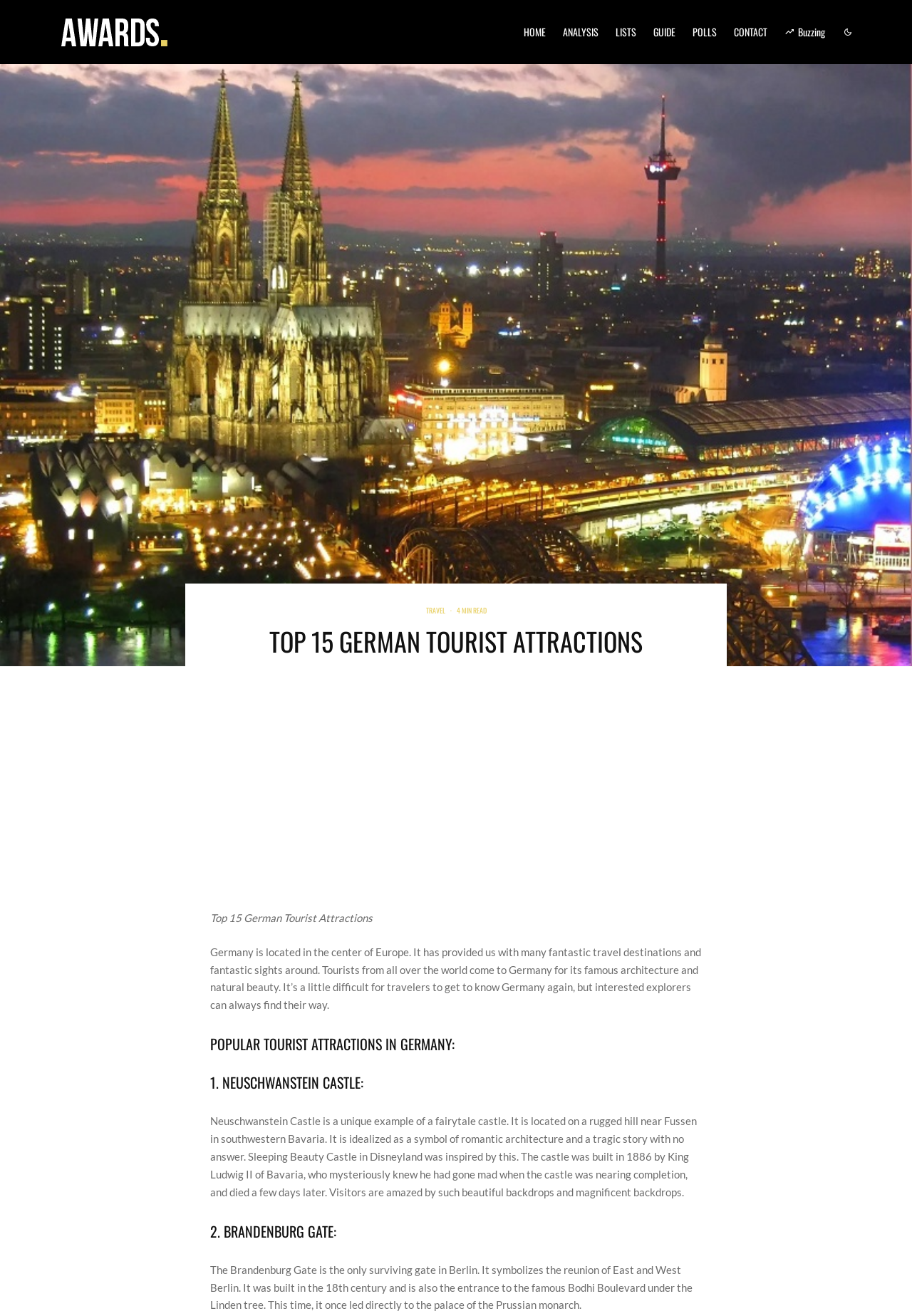Given the element description: "aria-label="Advertisement" name="aswift_1" title="Advertisement"", predict the bounding box coordinates of the UI element it refers to, using four float numbers between 0 and 1, i.e., [left, top, right, bottom].

[0.043, 0.535, 0.957, 0.686]